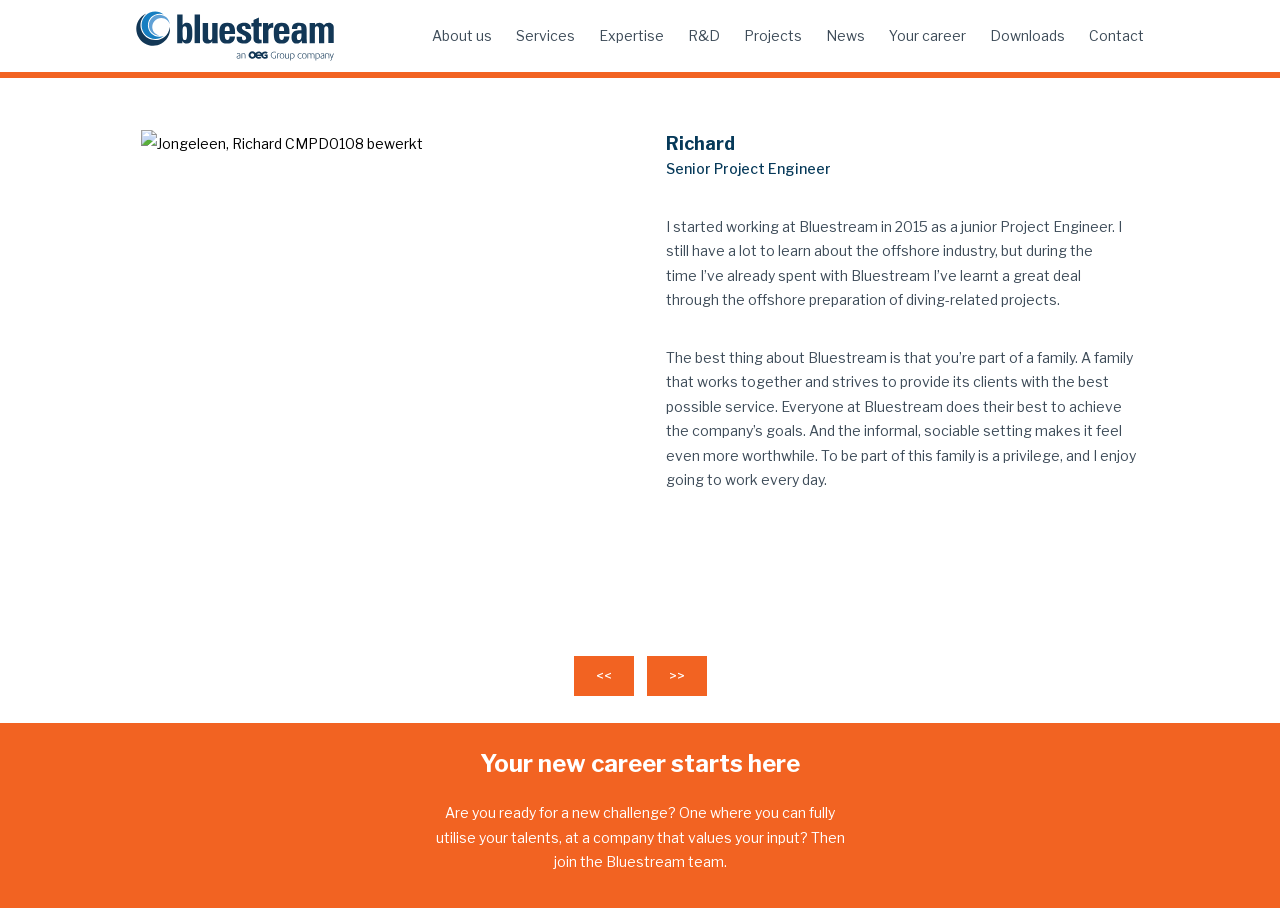What is the theme of the text at the bottom of the webpage?
Please answer using one word or phrase, based on the screenshot.

Career opportunities